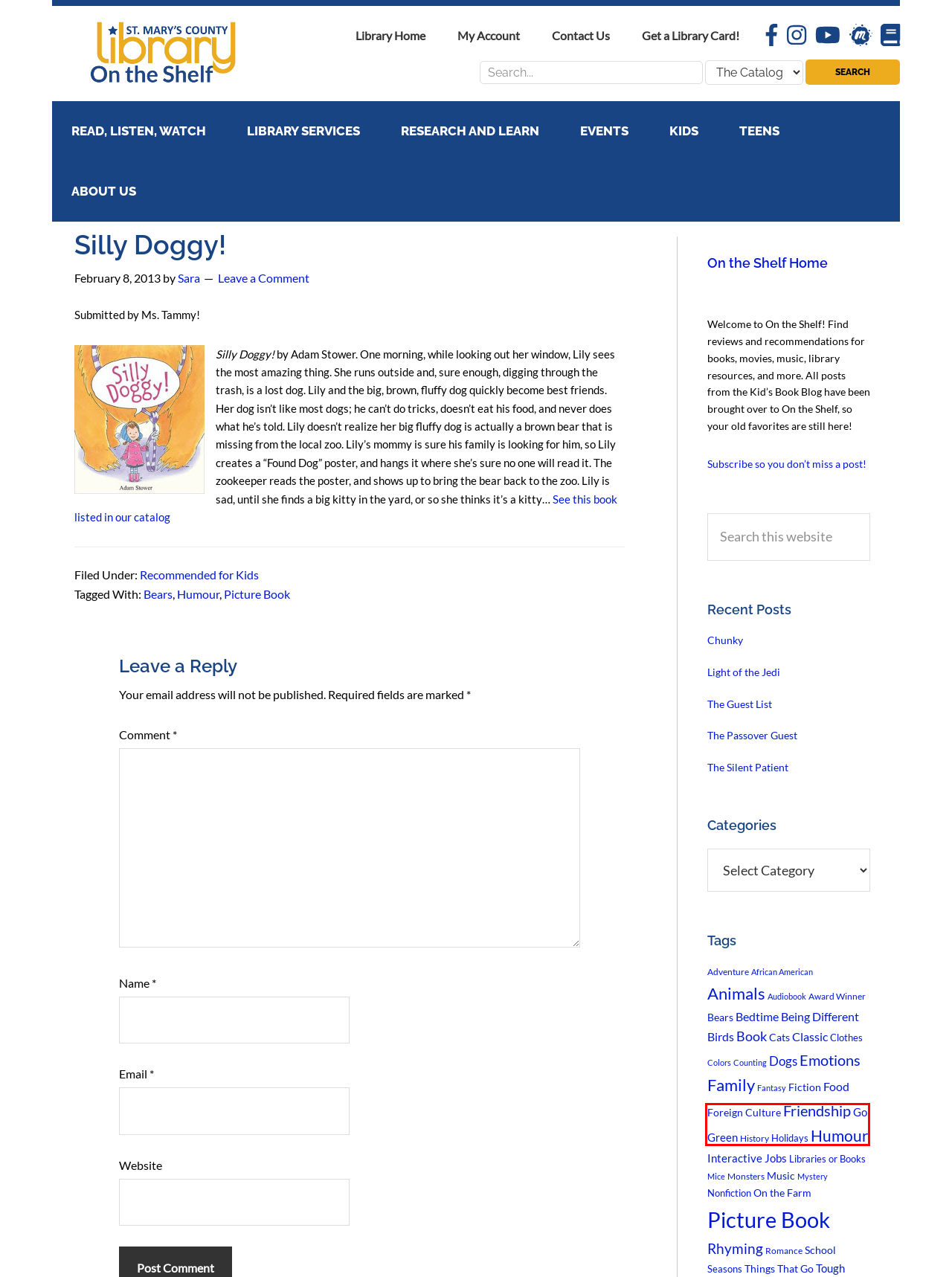You are provided with a screenshot of a webpage that has a red bounding box highlighting a UI element. Choose the most accurate webpage description that matches the new webpage after clicking the highlighted element. Here are your choices:
A. Romance
B. Award Winner
C. Foreign Culture
D. Audiobook
E. Go Green
F. Humour
G. Seasons
H. Adventure

E